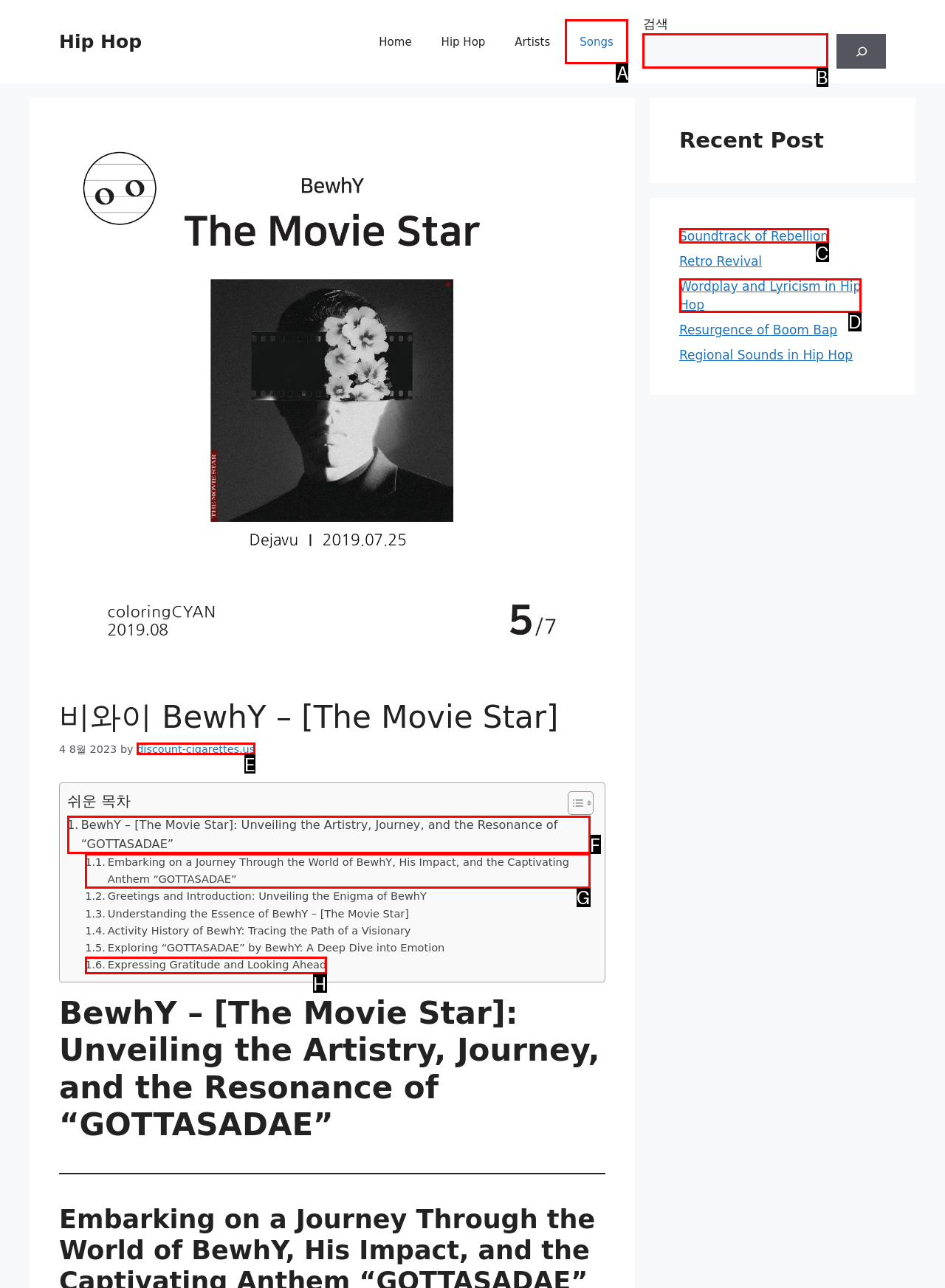Given the task: Copy a link to this post to clipboard, indicate which boxed UI element should be clicked. Provide your answer using the letter associated with the correct choice.

None